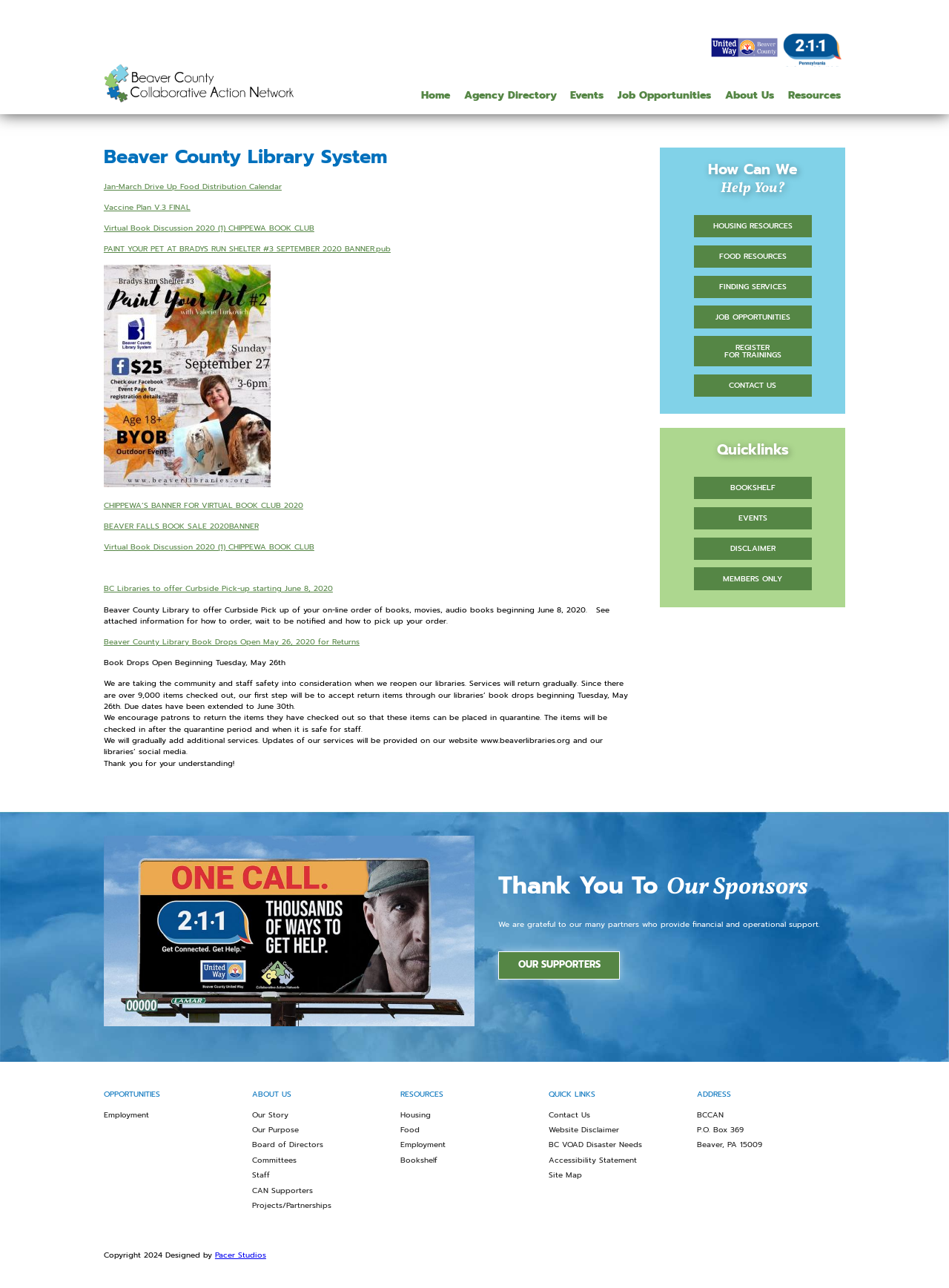Offer a thorough description of the webpage.

The webpage is for the Beaver County Library System and the Beaver County Collaborative Action Network. At the top, there are three links with accompanying images, followed by a navigation menu with links to "Home", "Agency Directory", "Events", "Job Opportunities", "About Us", and "Resources". 

Below the navigation menu, there is a main section with an article that contains several links to various resources, including a food distribution calendar, vaccine plans, and book discussion events. The article also includes some static text describing the reopening of libraries and the acceptance of returned items.

To the right of the main section, there is a complementary section with a heading "How Can We Help You?" and links to "HOUSING RESOURCES", "FOOD RESOURCES", "FINDING SERVICES", "JOB OPPORTUNITIES", "REGISTER FOR TRAININGS", and "CONTACT US". Below this, there is a "Quicklinks" section with links to "BOOKSHELF", "EVENTS", "DISCLAIMER", and "MEMBERS ONLY".

Further down the page, there is a slideshow section with "Previous Slide" and "Next Slide" buttons. Below the slideshow, there is a section thanking sponsors, with a link to "OUR SUPPORTERS".

At the bottom of the page, there are three columns with headings "OPPORTUNITIES", "ABOUT US", and "RESOURCES". The "OPPORTUNITIES" column has links to "Employment" and other related topics. The "ABOUT US" column has links to "Our Story", "Our Purpose", and other related topics. The "RESOURCES" column has links to "Housing", "Food", "Employment", and "Bookshelf". 

Finally, there is a footer section with links to "Contact Us", "Website Disclaimer", and other related topics, as well as an address and copyright information.